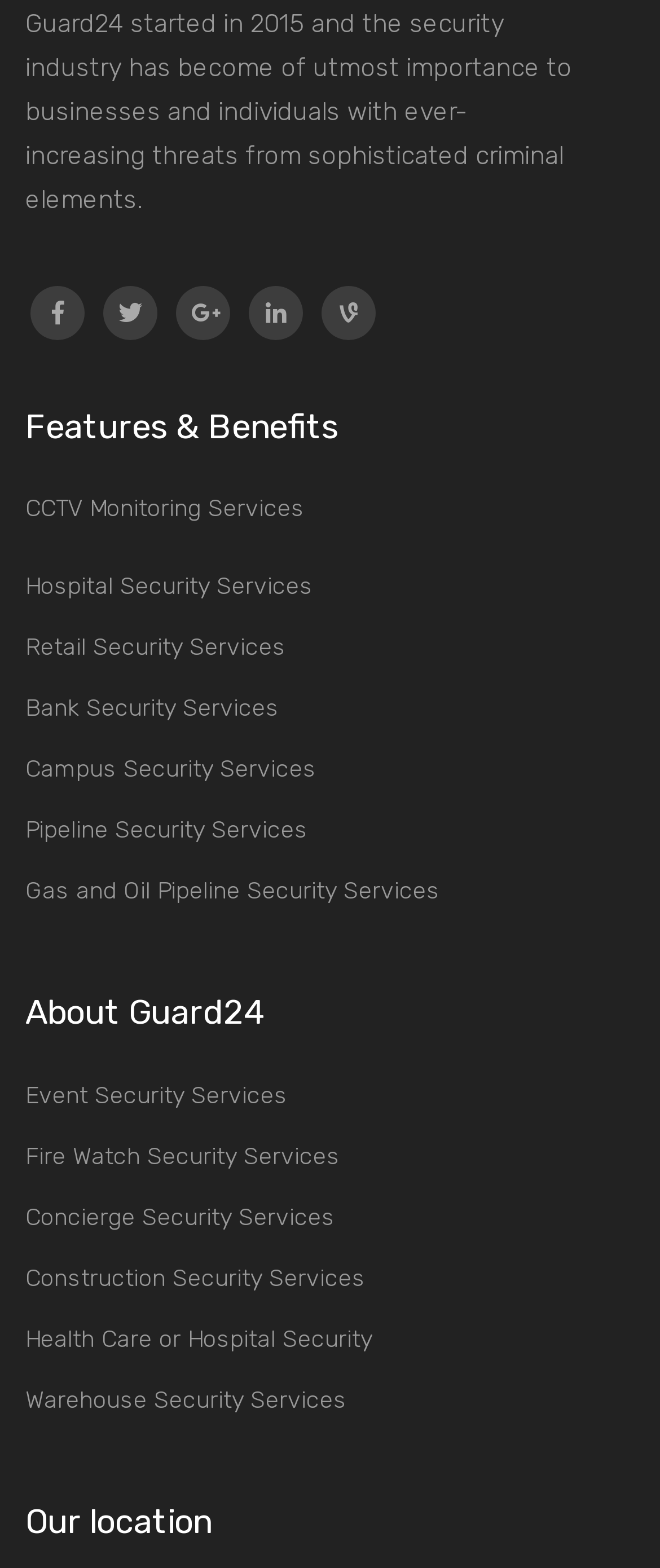Analyze the image and answer the question with as much detail as possible: 
What is the section title above 'CCTV Monitoring Services'?

The answer can be found by looking at the StaticText element above the link element with the text 'CCTV Monitoring Services', which has the text 'Features & Benefits'.